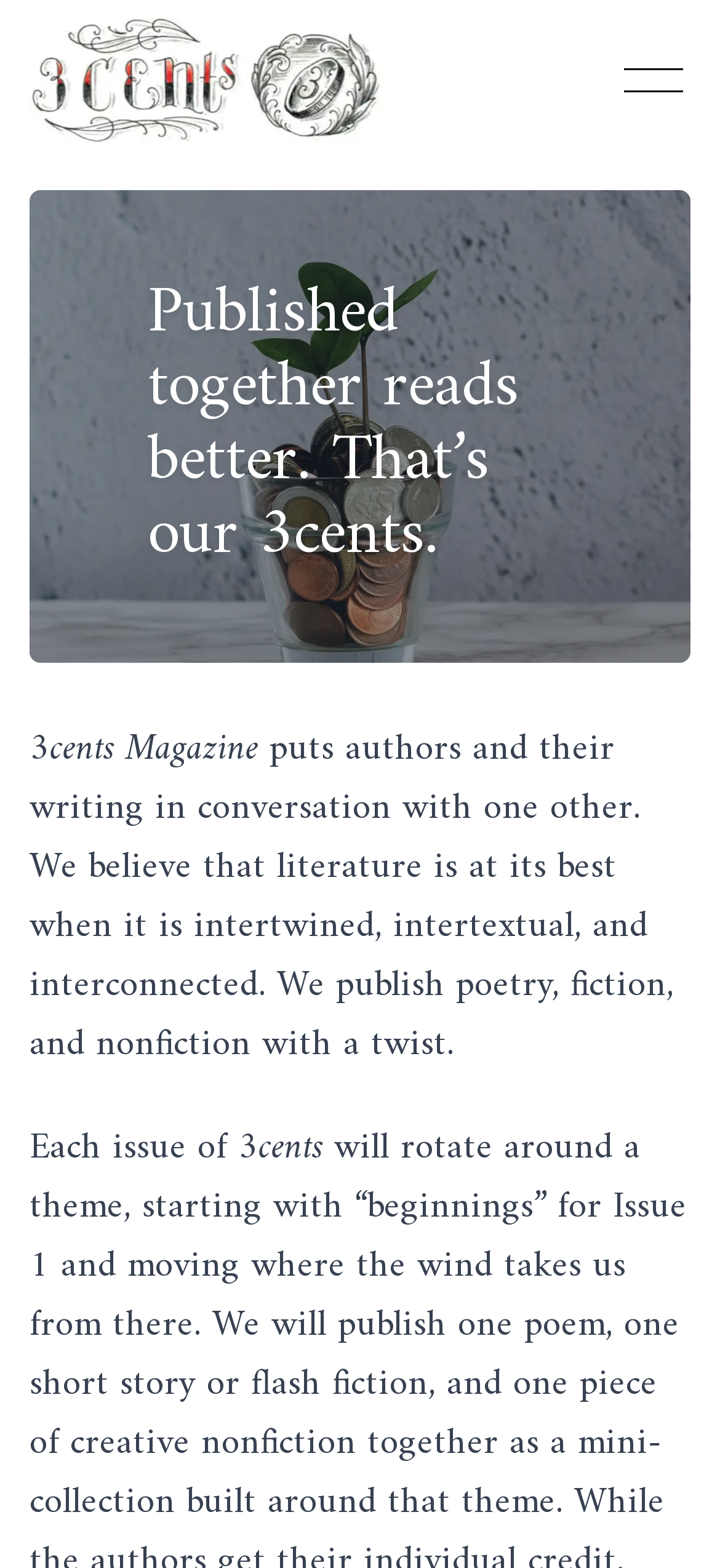Locate the bounding box of the UI element defined by this description: "Open MenuClose Menu". The coordinates should be given as four float numbers between 0 and 1, formatted as [left, top, right, bottom].

[0.856, 0.028, 0.959, 0.075]